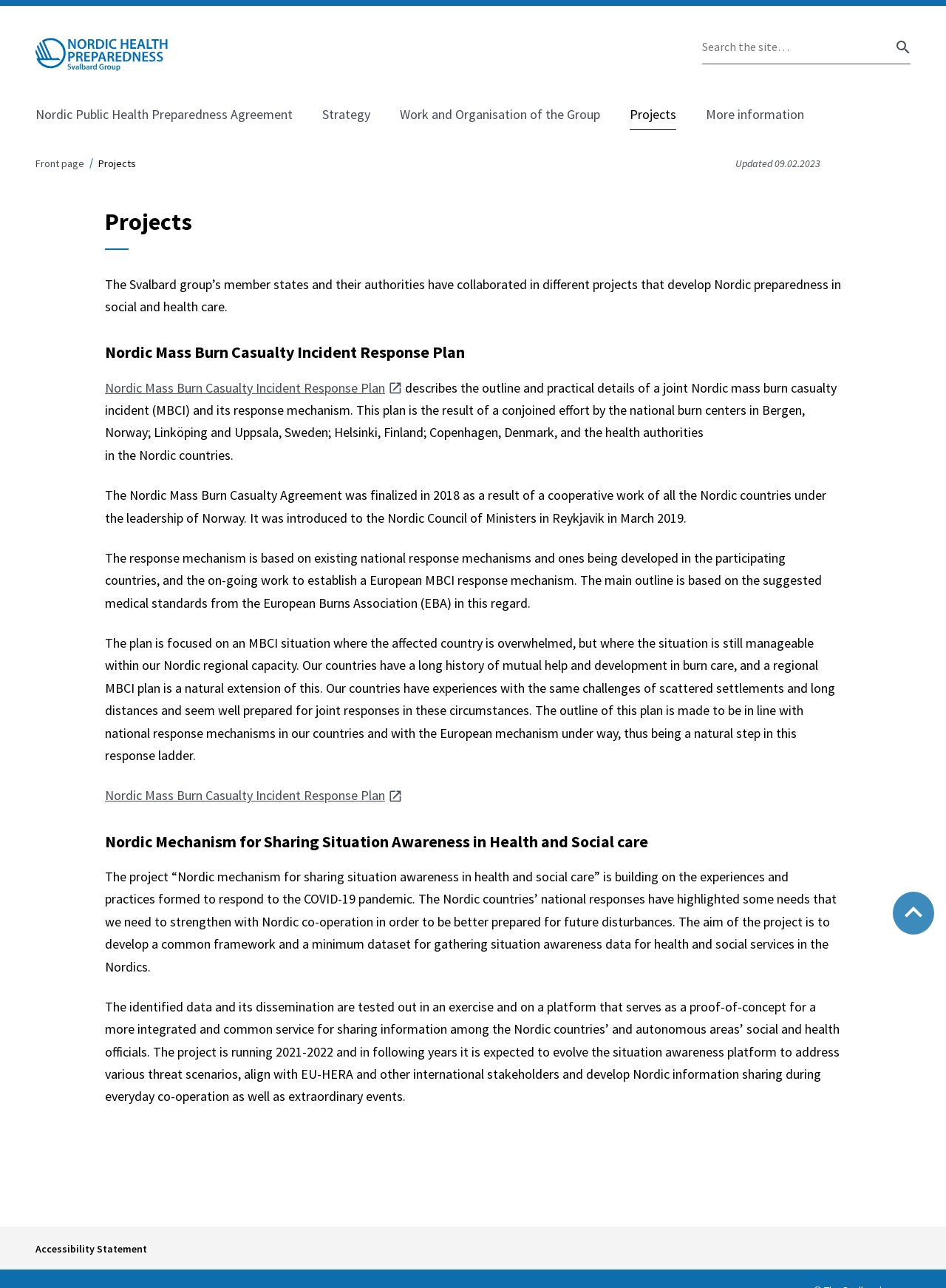Find the bounding box coordinates of the element I should click to carry out the following instruction: "Check Accessibility Statement".

[0.038, 0.963, 0.155, 0.976]